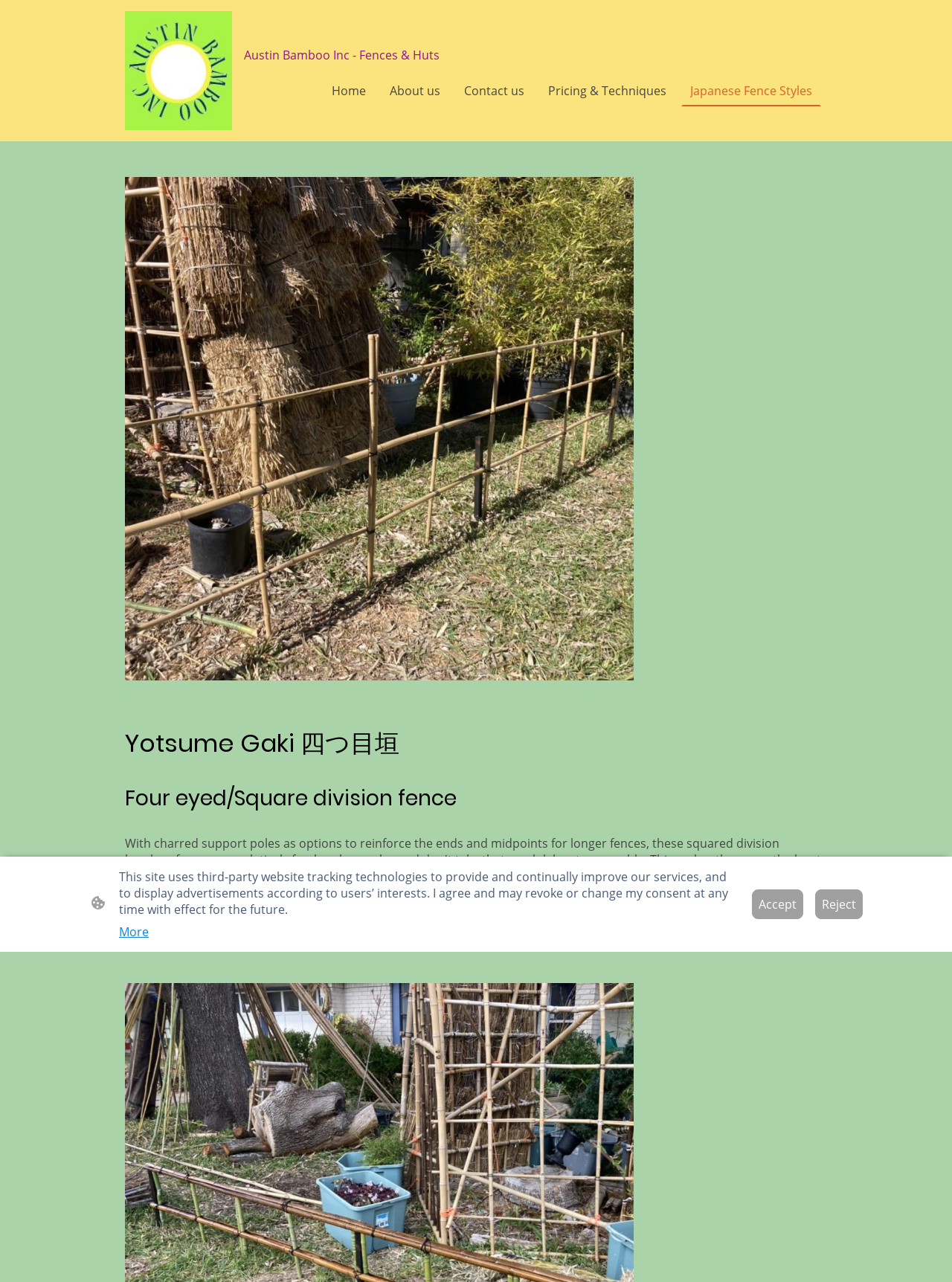Please answer the following question using a single word or phrase: What is the purpose of the image at the top?

To show a Japanese style bamboo fence